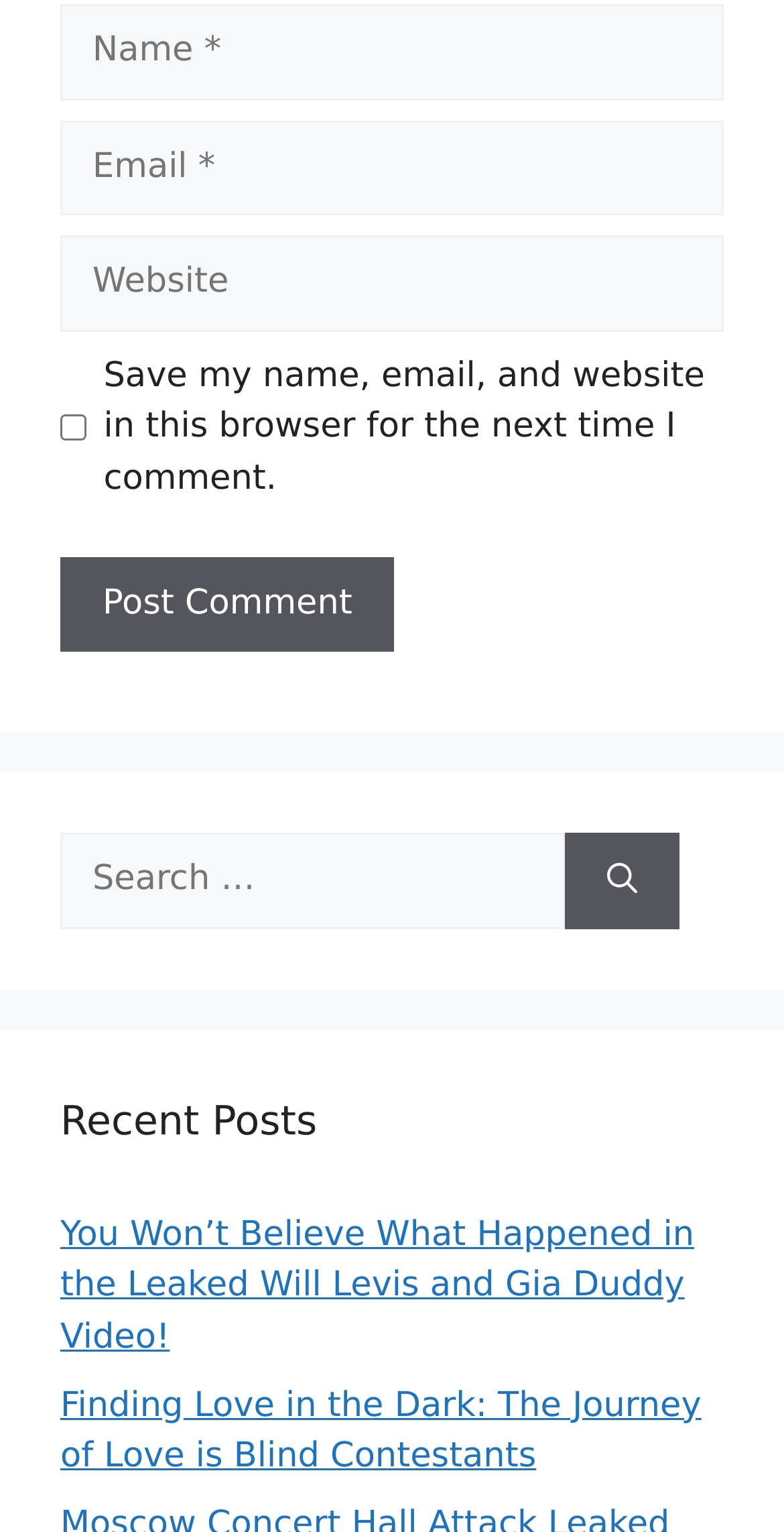Please determine the bounding box coordinates of the element to click in order to execute the following instruction: "Search for something". The coordinates should be four float numbers between 0 and 1, specified as [left, top, right, bottom].

[0.077, 0.544, 0.721, 0.606]